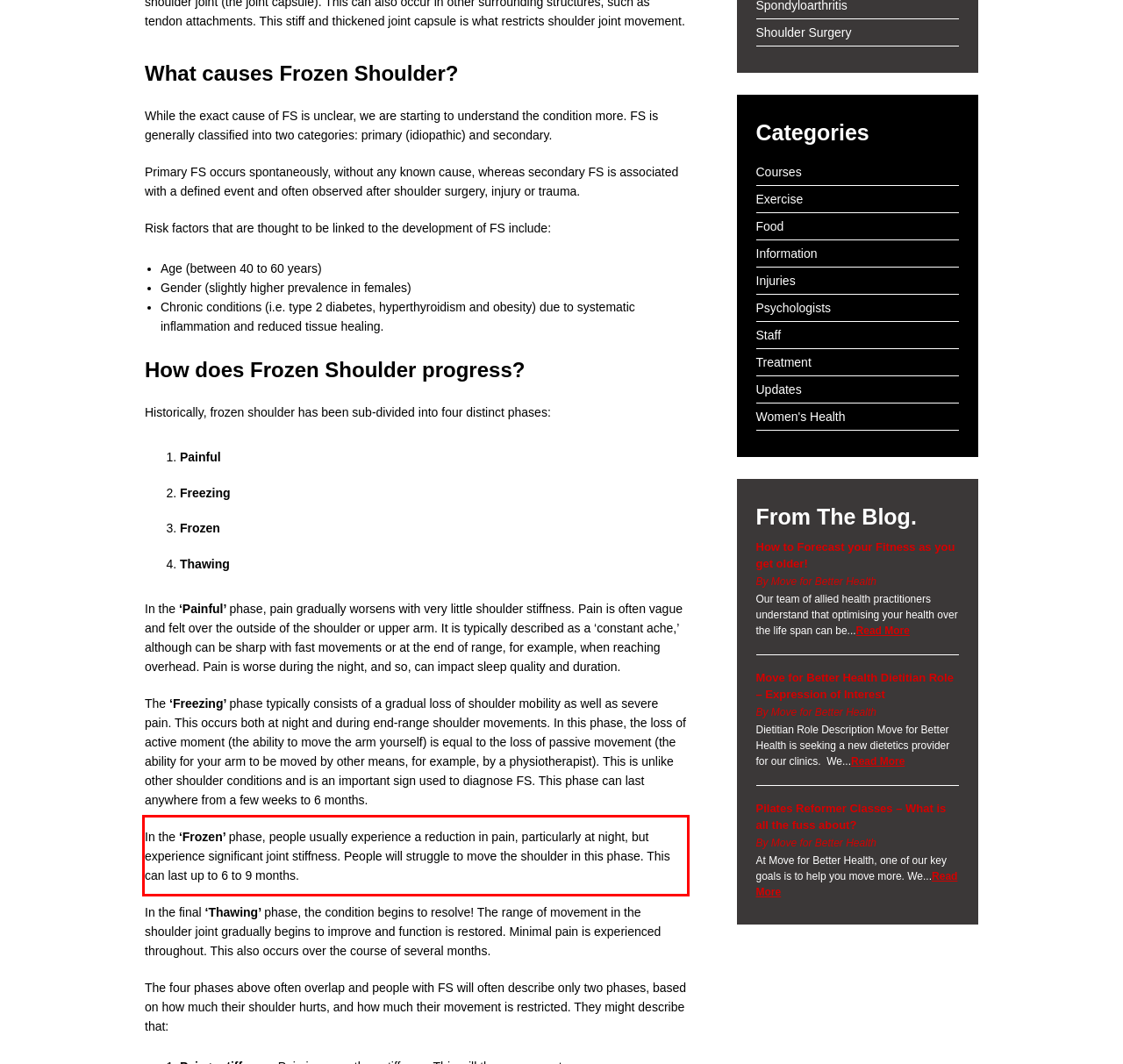The screenshot provided shows a webpage with a red bounding box. Apply OCR to the text within this red bounding box and provide the extracted content.

In the ‘Frozen’ phase, people usually experience a reduction in pain, particularly at night, but experience significant joint stiffness. People will struggle to move the shoulder in this phase. This can last up to 6 to 9 months.